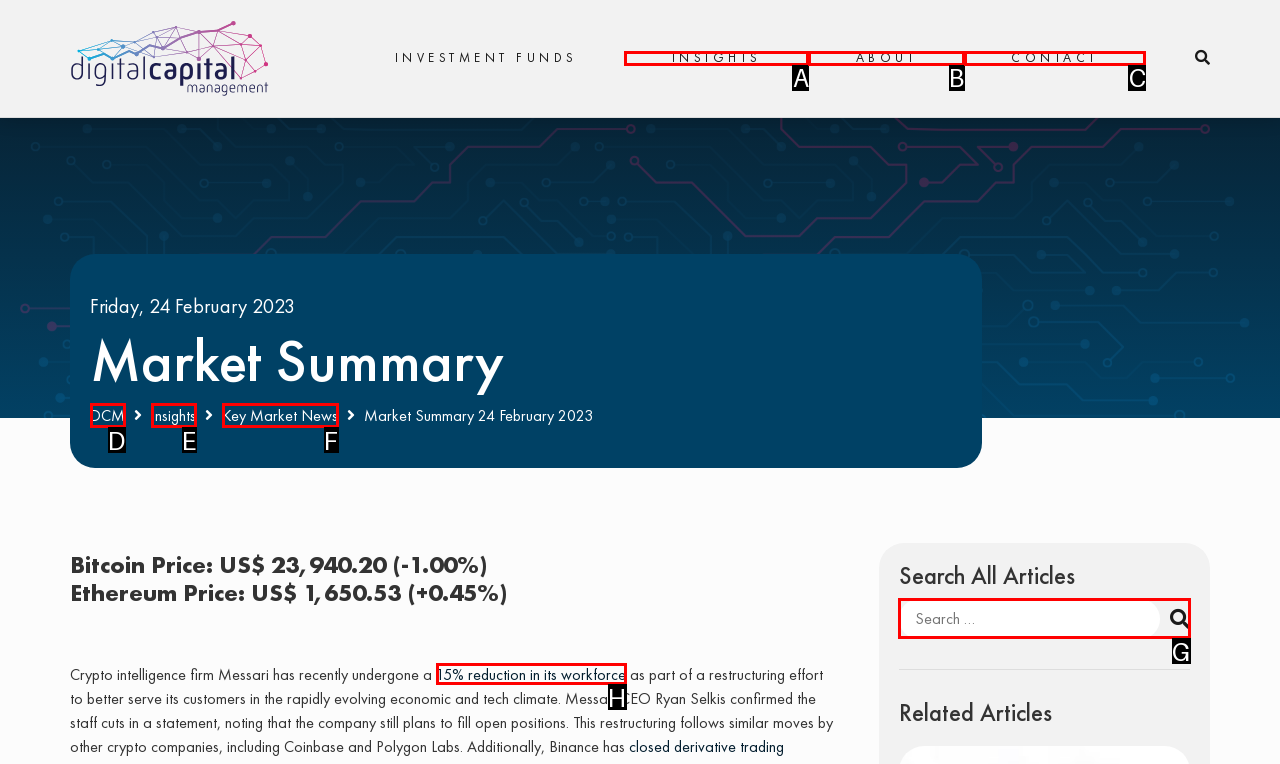Determine which option you need to click to execute the following task: Search for articles. Provide your answer as a single letter.

G